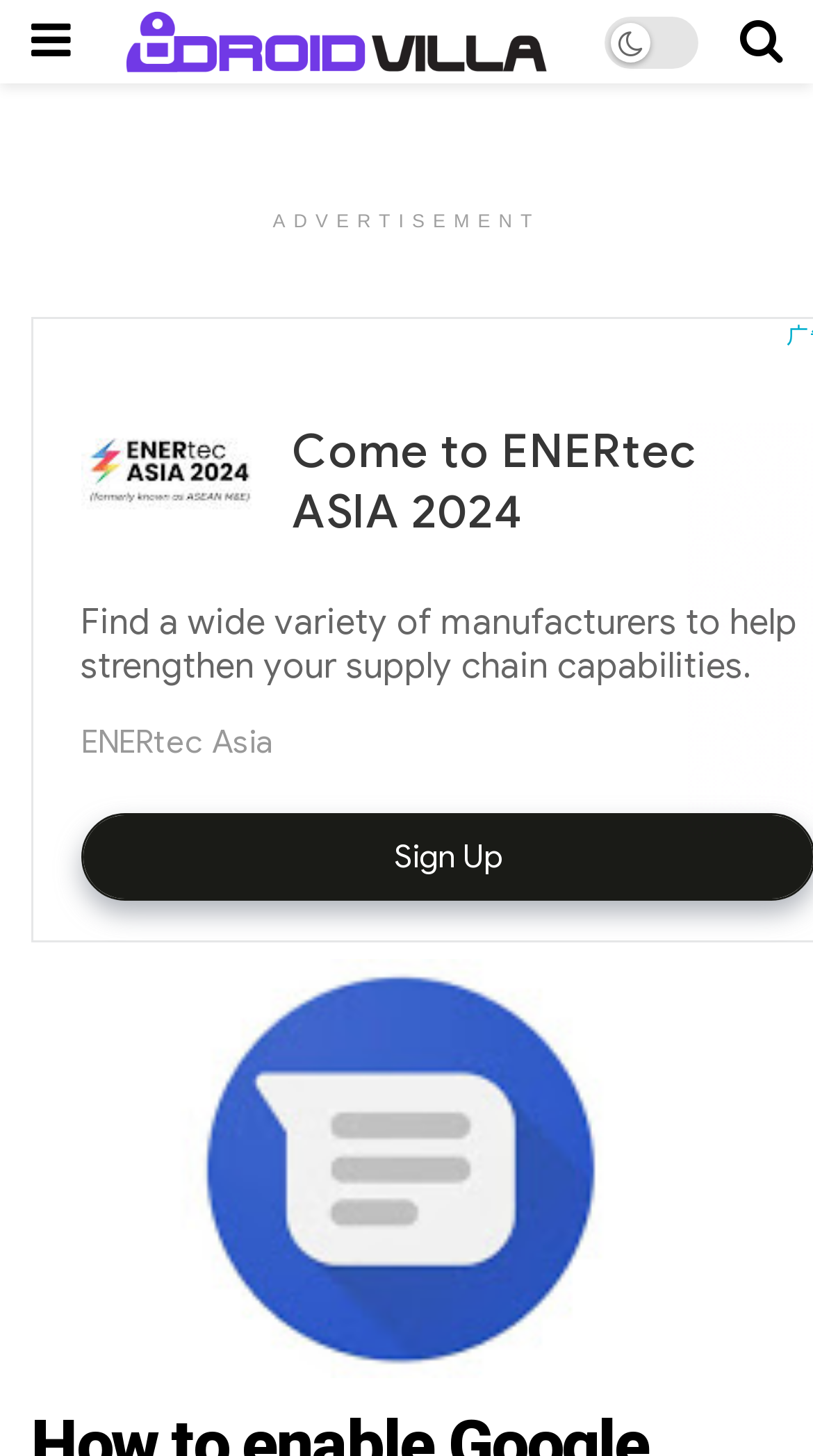Describe all significant elements and features of the webpage.

The webpage is about enabling dark mode on Google messages on Android, as indicated by the title "How to enable Google message Dark mode on Android". 

At the top left corner, there is a link with a icon represented by '\uf0c9'. Next to it, there is a link to "Daily Tech Tips" which also has an associated image with the same name. 

On the opposite side, at the top right corner, there is another link with an icon represented by '\uf002'. 

Below the top section, there is a section labeled as "ADVERTISEMENT" in the middle of the page. 

The main content of the webpage is a link titled "How to enable Google message Dark mode on Android" which spans across the entire width of the page, located at the bottom. This link also has an associated image with the same name.